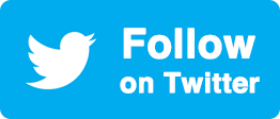Give a one-word or one-phrase response to the question:
What icon is used to represent Twitter?

Stylized bird